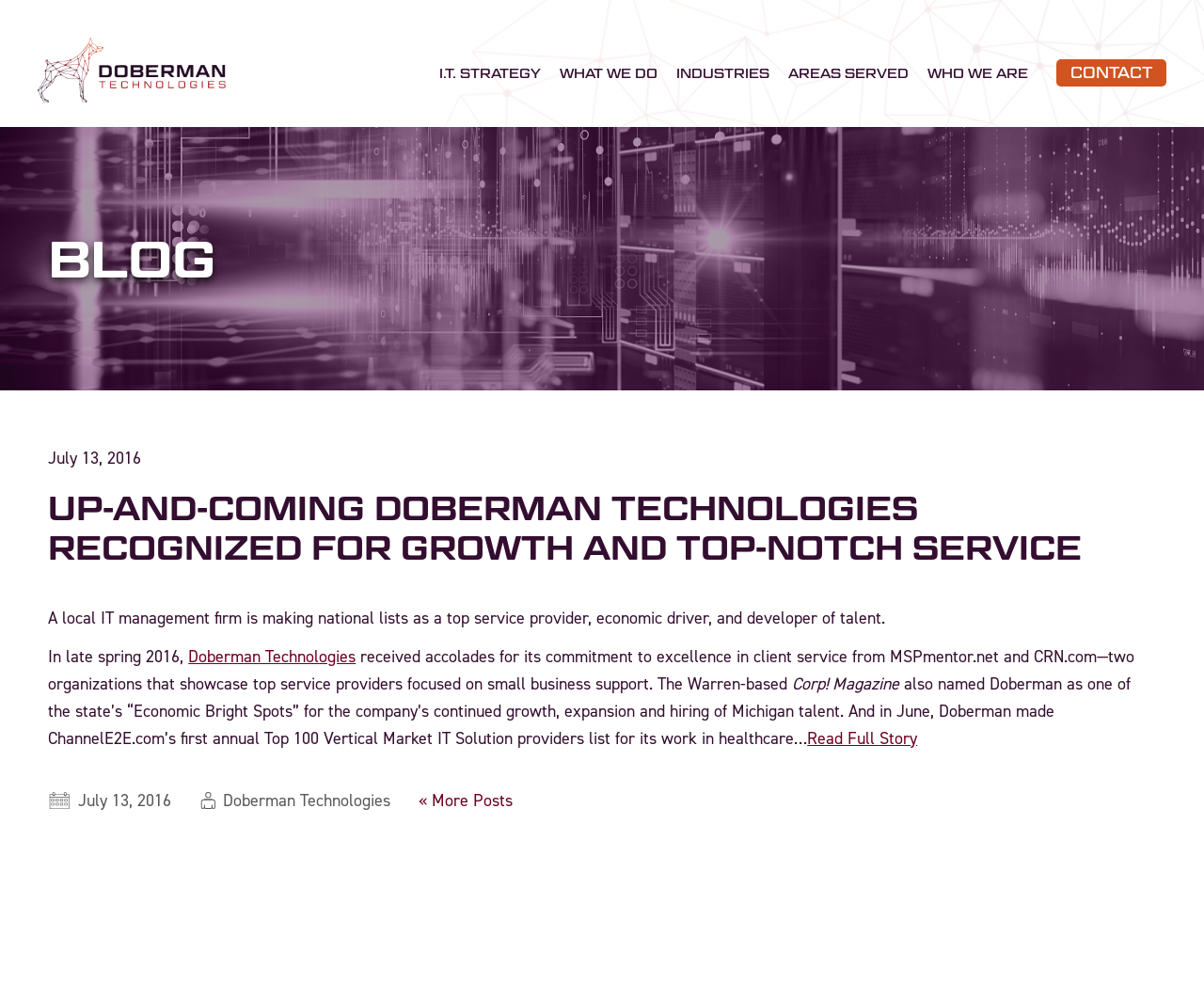Provide a single word or phrase answer to the question: 
What is the name of the company?

Doberman Technologies